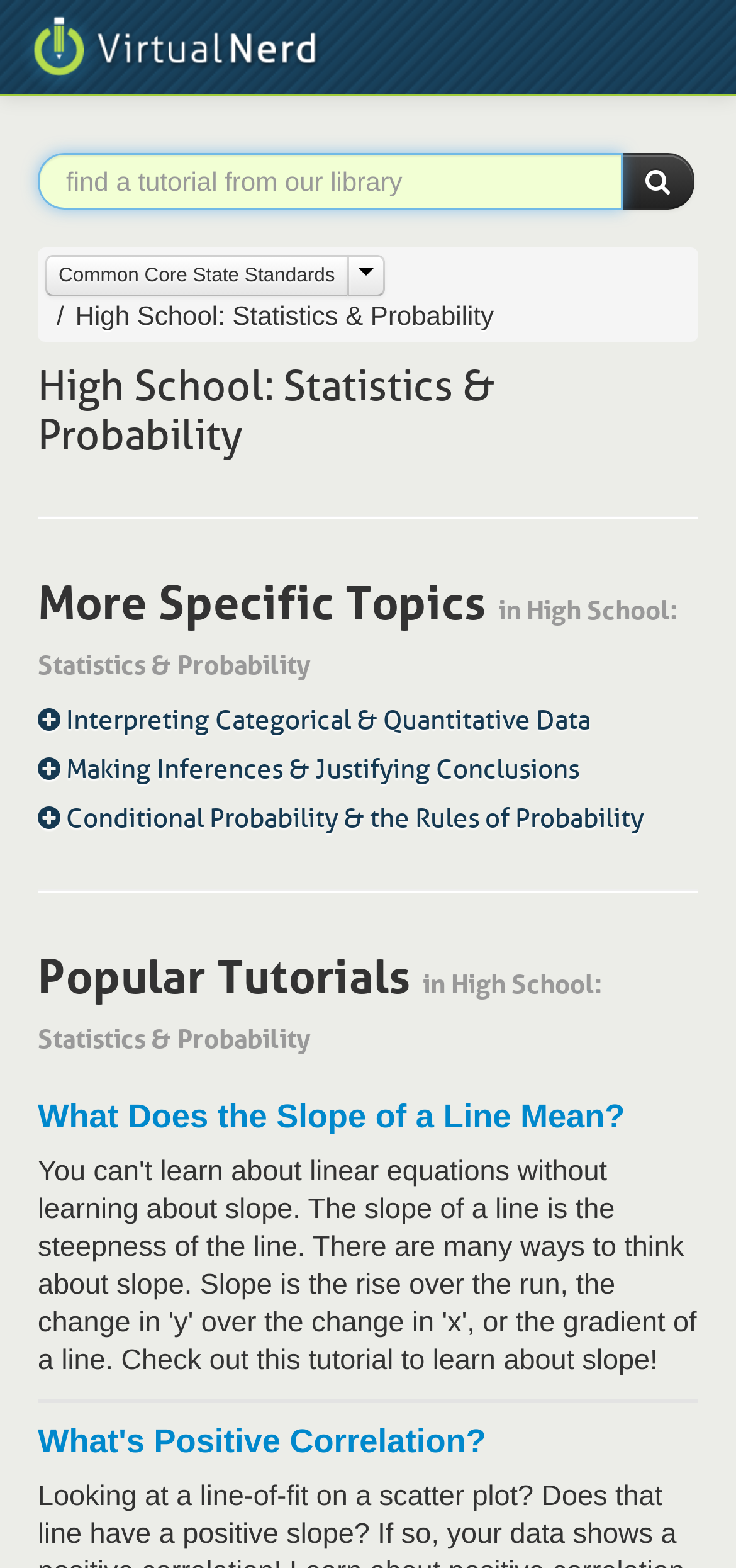Generate a comprehensive description of the contents of the webpage.

The webpage is a tutorial library focused on High School Statistics and Probability. At the top left, there is a link to "Virtual Nerd" accompanied by an image with the same name. Below this, there is a search bar with a placeholder text "find a tutorial from our library" and a search button with a magnifying glass icon.

To the right of the search bar, there is a list of categories, including "Common Core State Standards" and "High School: Statistics & Probability". The latter is also the title of the webpage, displayed as a heading above the list.

Below the title, there is a horizontal separator line. Following this, there are several headings that categorize the tutorials, including "More Specific Topics in High School: Statistics & Probability", "Interpreting Categorical & Quantitative Data", "Making Inferences & Justifying Conclusions", and "Conditional Probability & the Rules of Probability".

Another horizontal separator line divides the page, and below it, there is a heading "Popular Tutorials in High School: Statistics & Probability". Under this heading, there are links to specific tutorials, such as "What Does the Slope of a Line Mean?" and "What's Positive Correlation?".